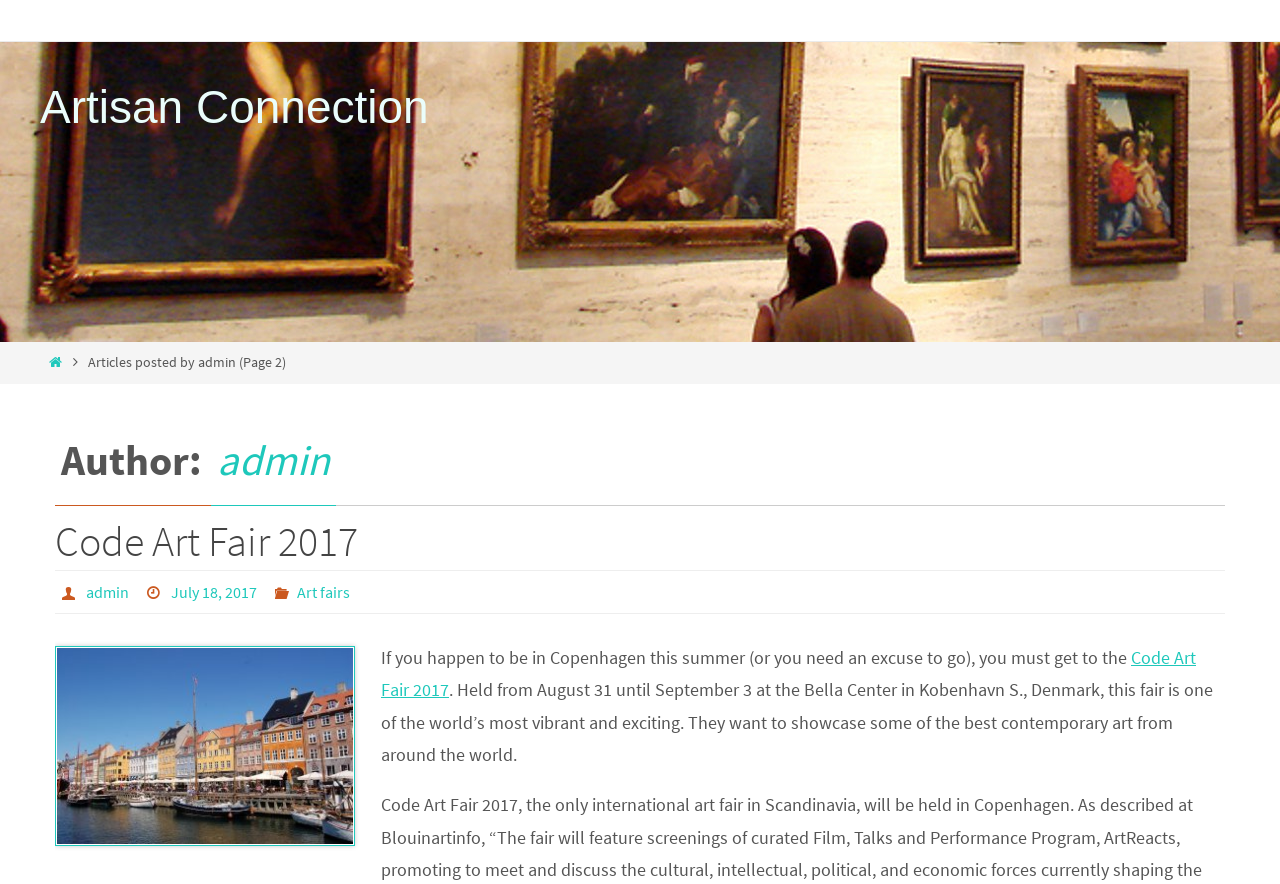Find and specify the bounding box coordinates that correspond to the clickable region for the instruction: "read more about Art fairs".

[0.232, 0.658, 0.274, 0.682]